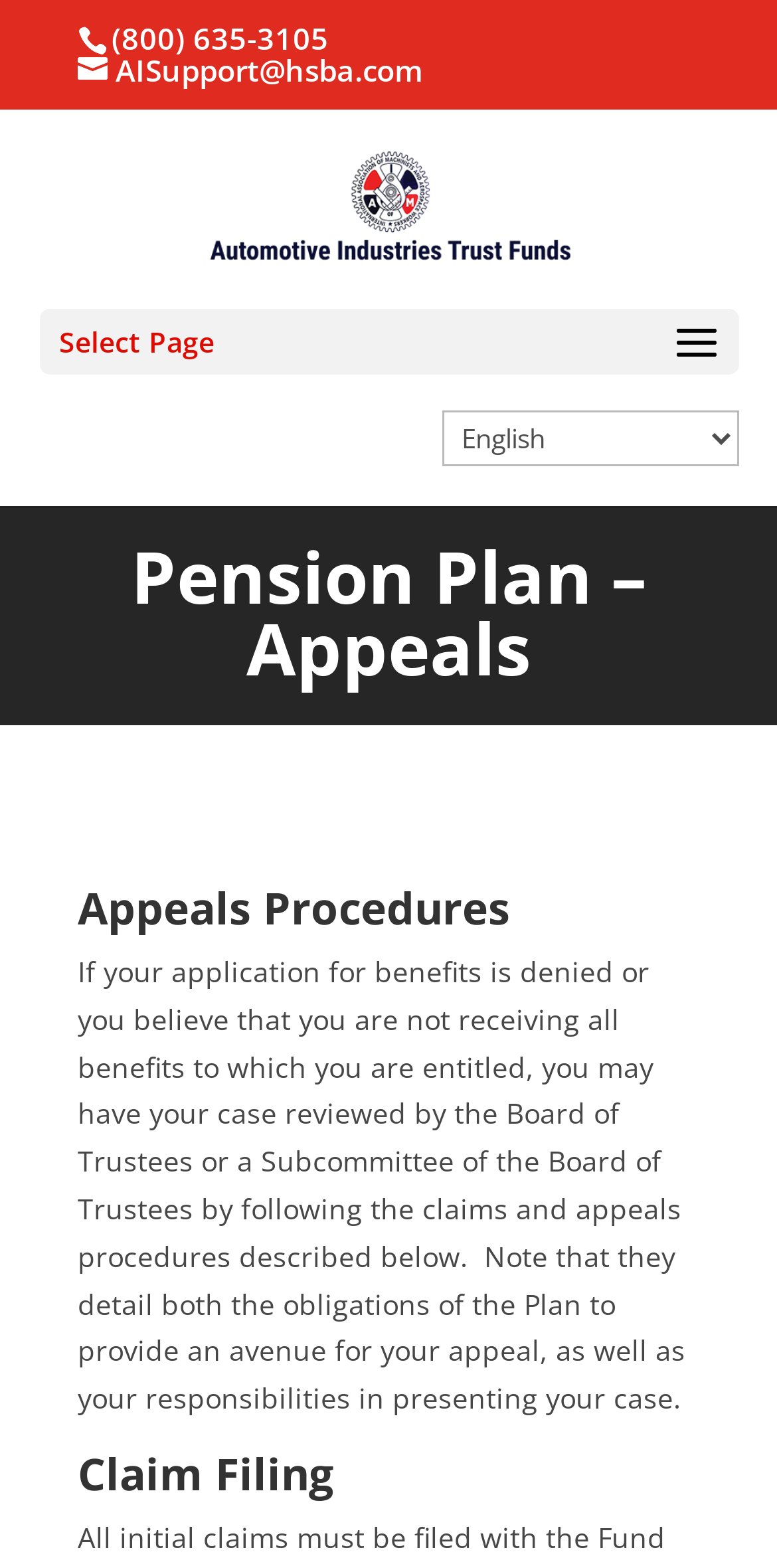How many headings are there on the webpage?
Using the image, elaborate on the answer with as much detail as possible.

I counted the number of heading elements on the webpage. There are three heading elements: 'Pension Plan – Appeals', 'Appeals Procedures', and 'Claim Filing'.